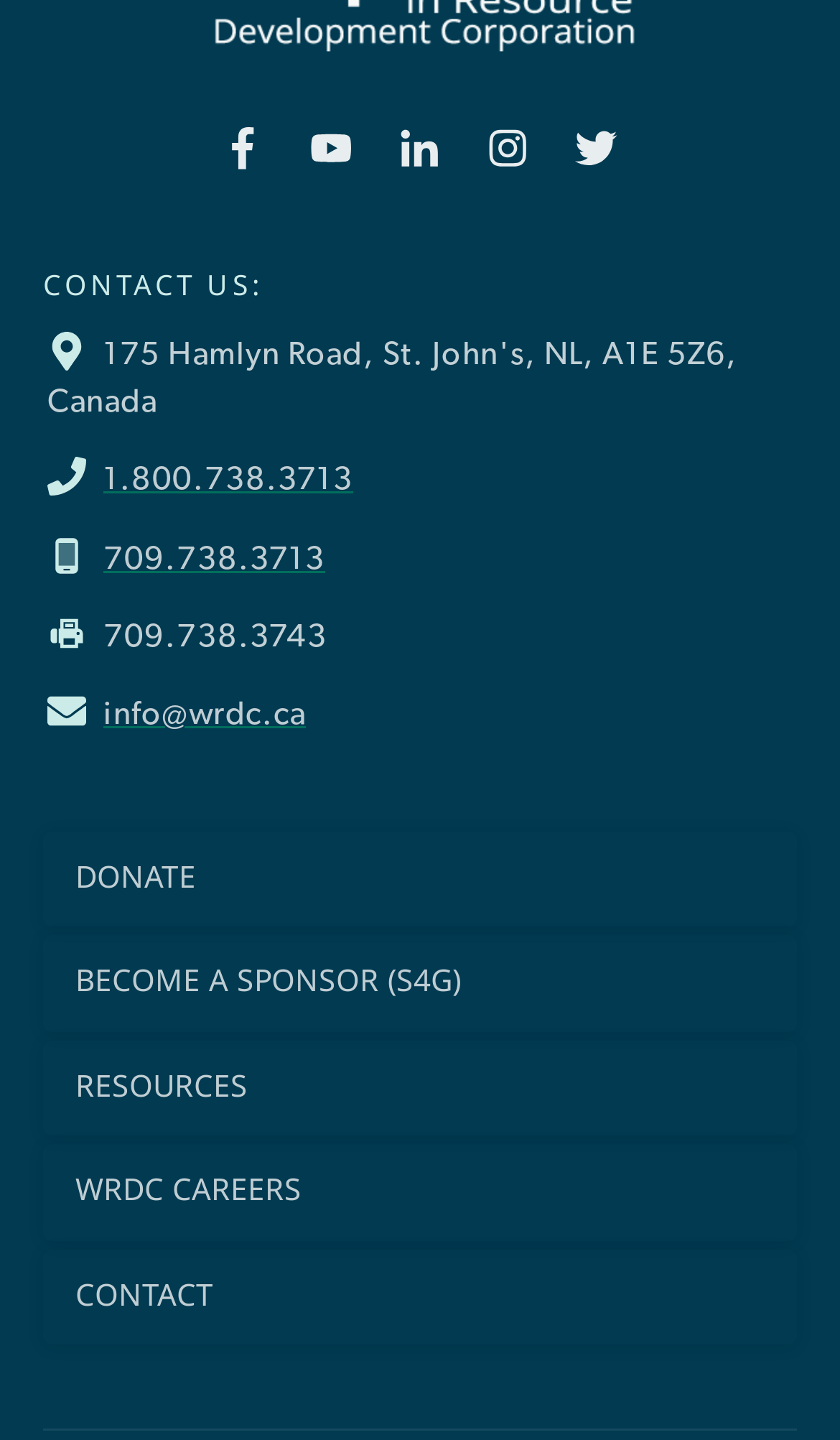Please locate the bounding box coordinates of the element's region that needs to be clicked to follow the instruction: "view resources". The bounding box coordinates should be provided as four float numbers between 0 and 1, i.e., [left, top, right, bottom].

[0.09, 0.739, 0.295, 0.768]